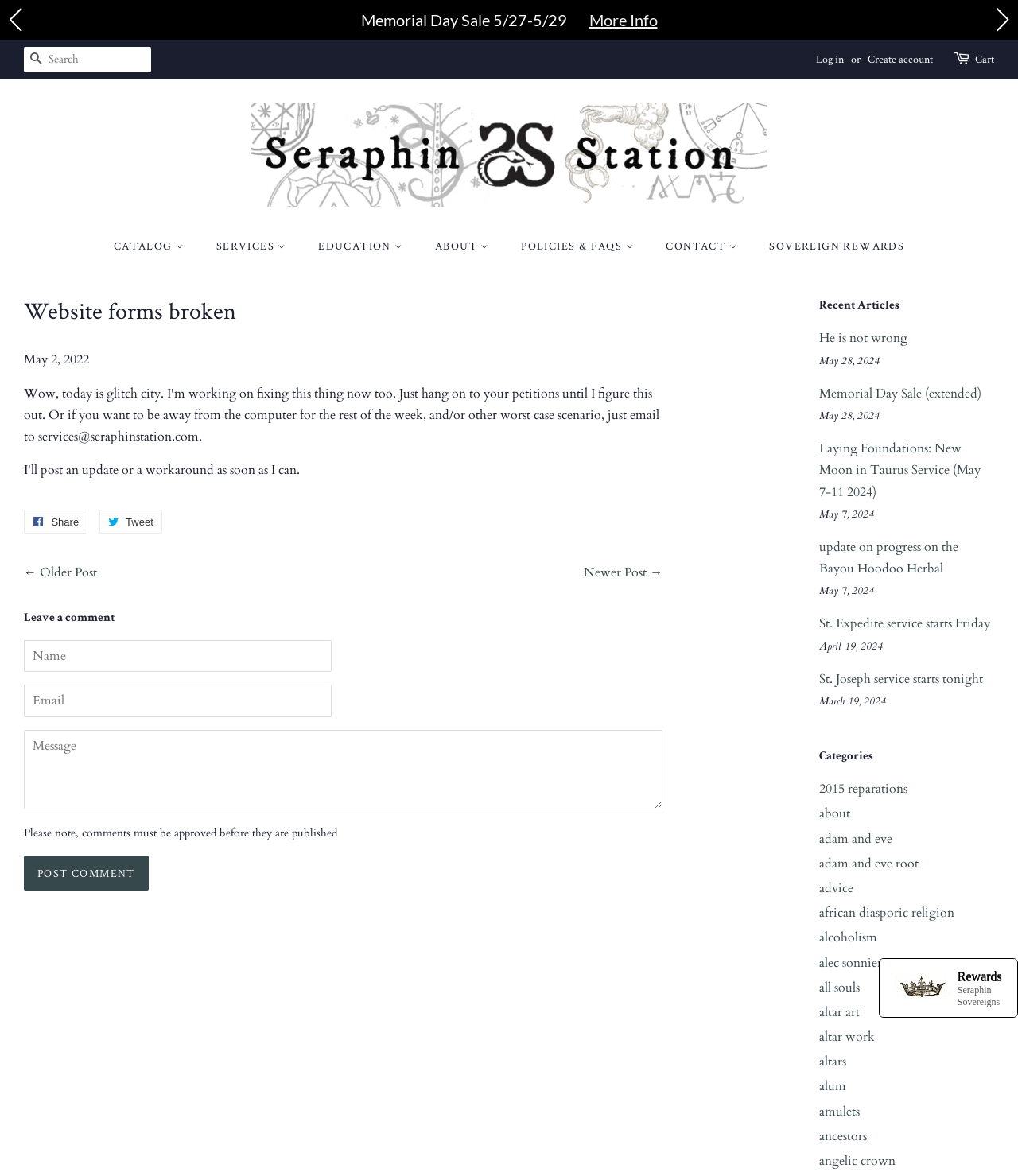Locate the bounding box coordinates of the area to click to fulfill this instruction: "Learn about altar and light setting services". The bounding box should be presented as four float numbers between 0 and 1, in the order [left, top, right, bottom].

[0.201, 0.222, 0.397, 0.245]